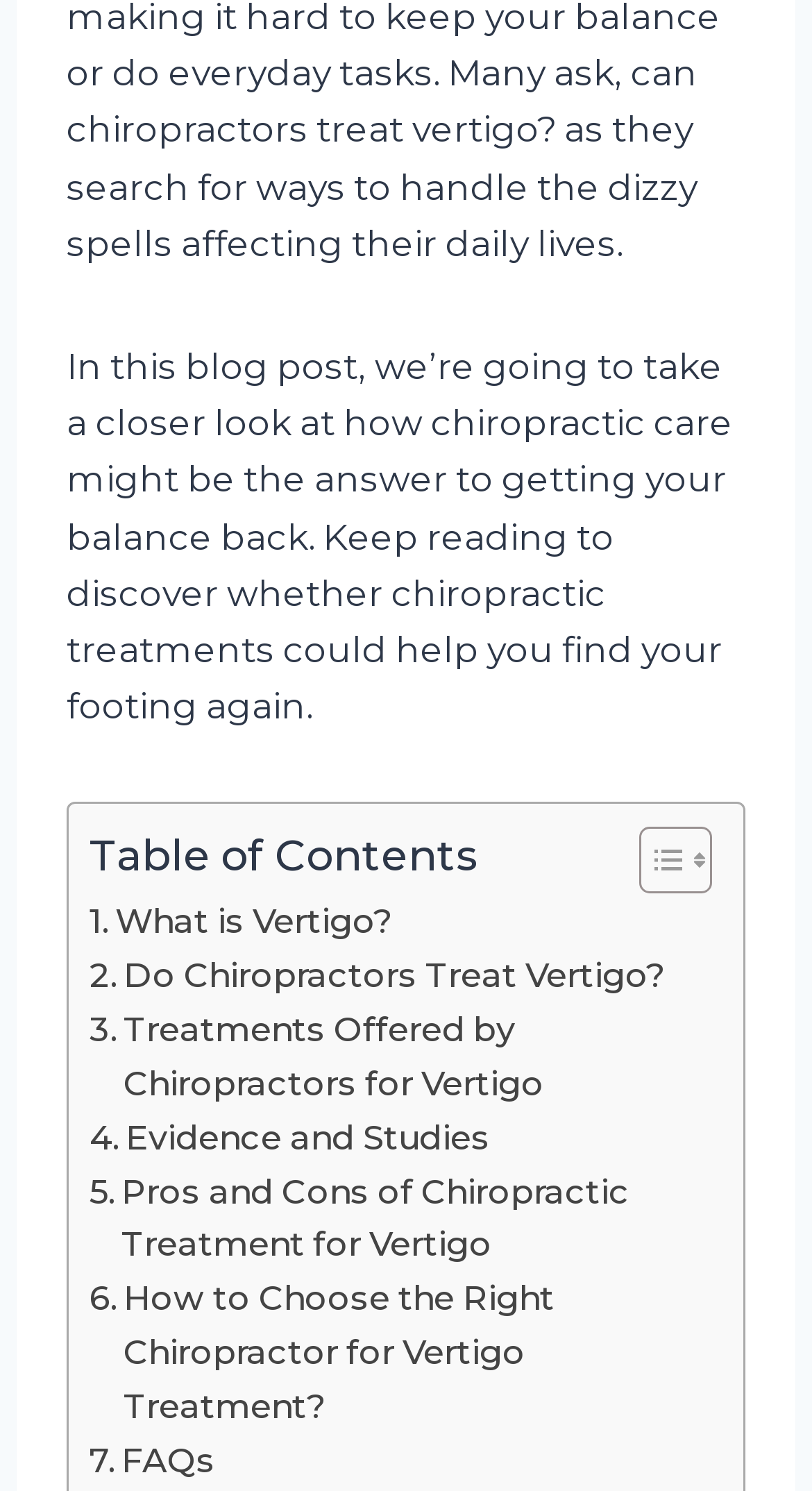Please identify the bounding box coordinates of the element's region that needs to be clicked to fulfill the following instruction: "Check FAQs". The bounding box coordinates should consist of four float numbers between 0 and 1, i.e., [left, top, right, bottom].

[0.11, 0.962, 0.265, 0.998]